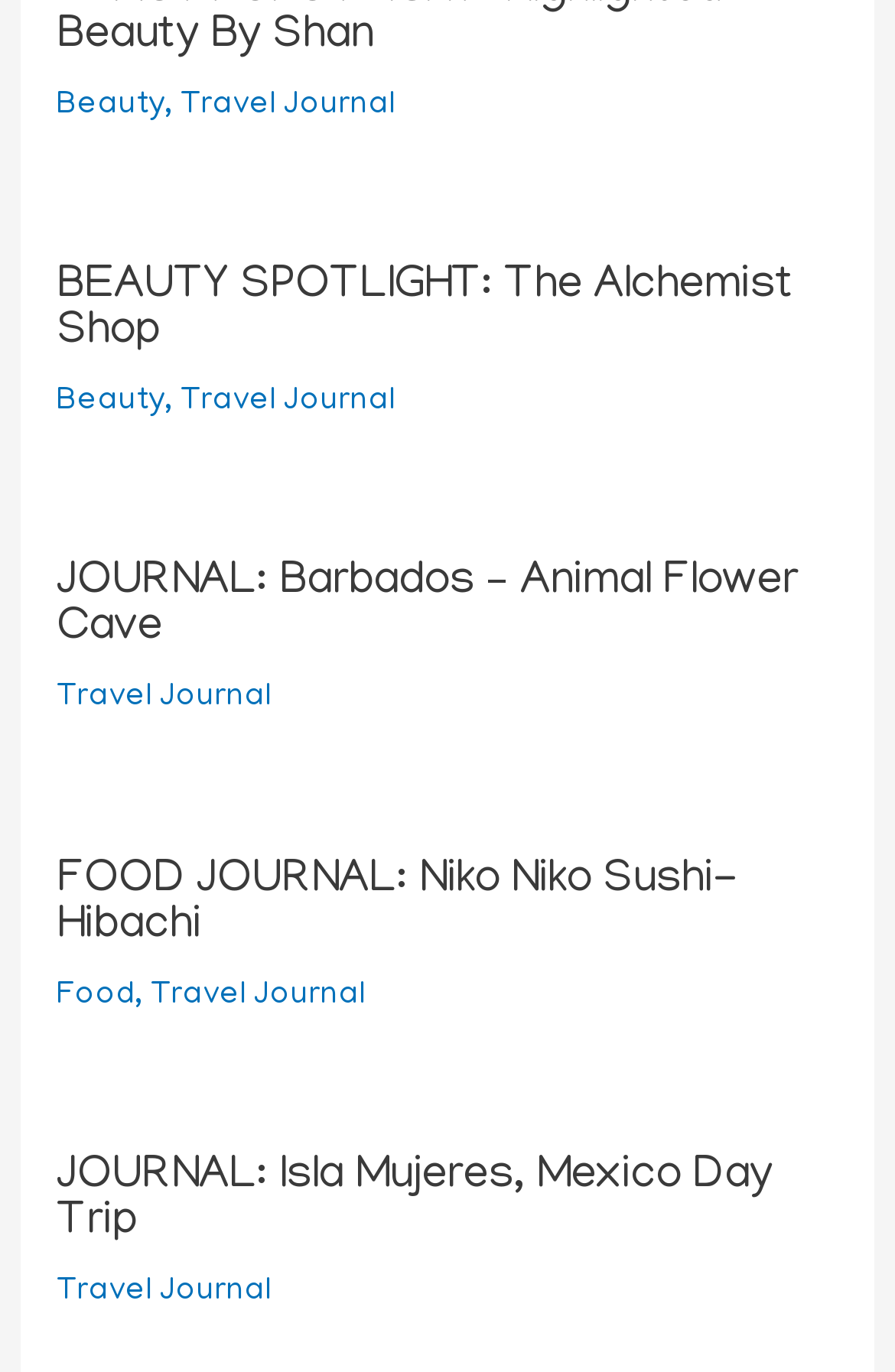Provide the bounding box coordinates of the HTML element described by the text: "Beauty". The coordinates should be in the format [left, top, right, bottom] with values between 0 and 1.

[0.063, 0.281, 0.184, 0.306]